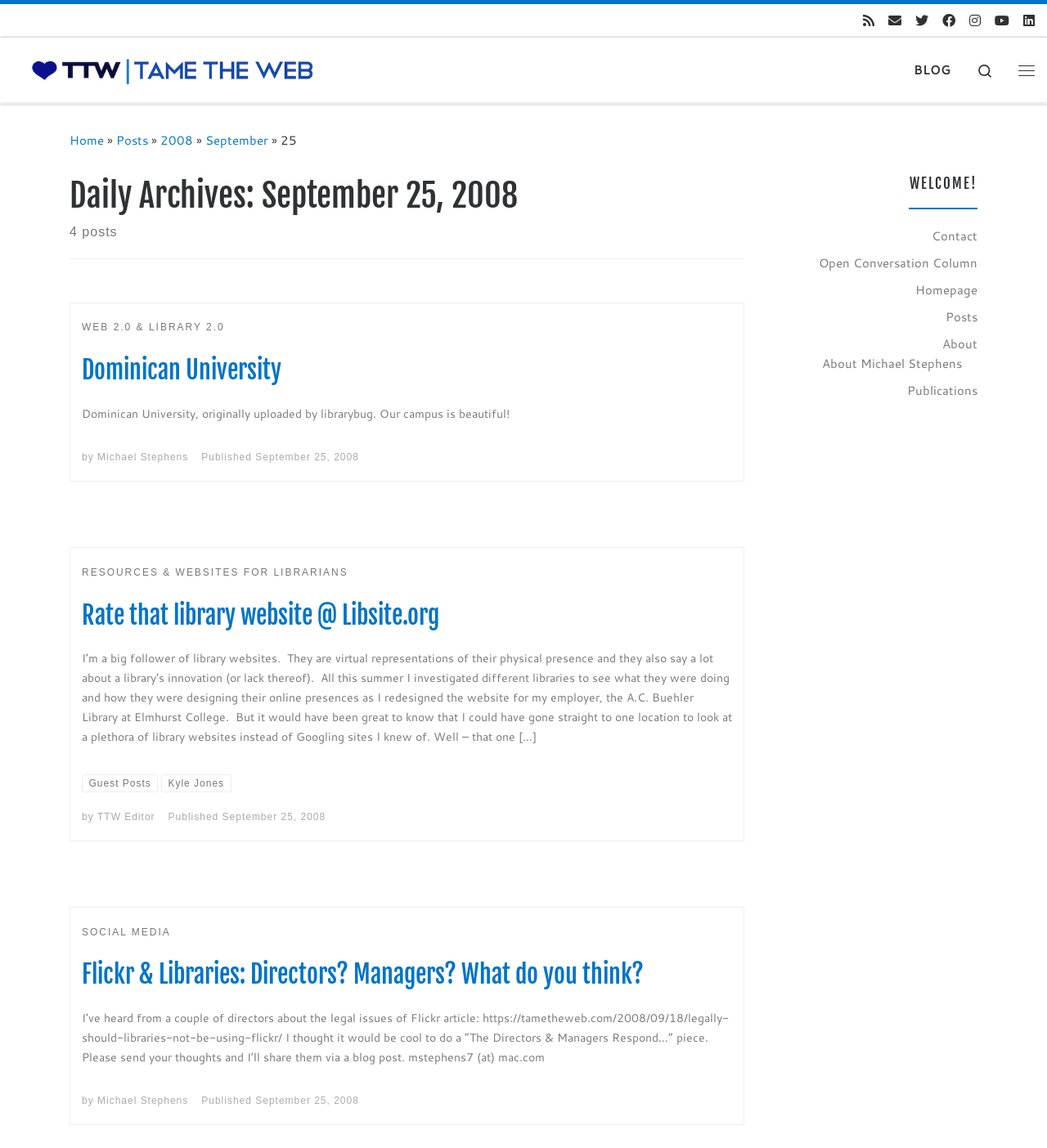Use a single word or phrase to answer the question:
What is the topic of the third article?

Flickr & Libraries